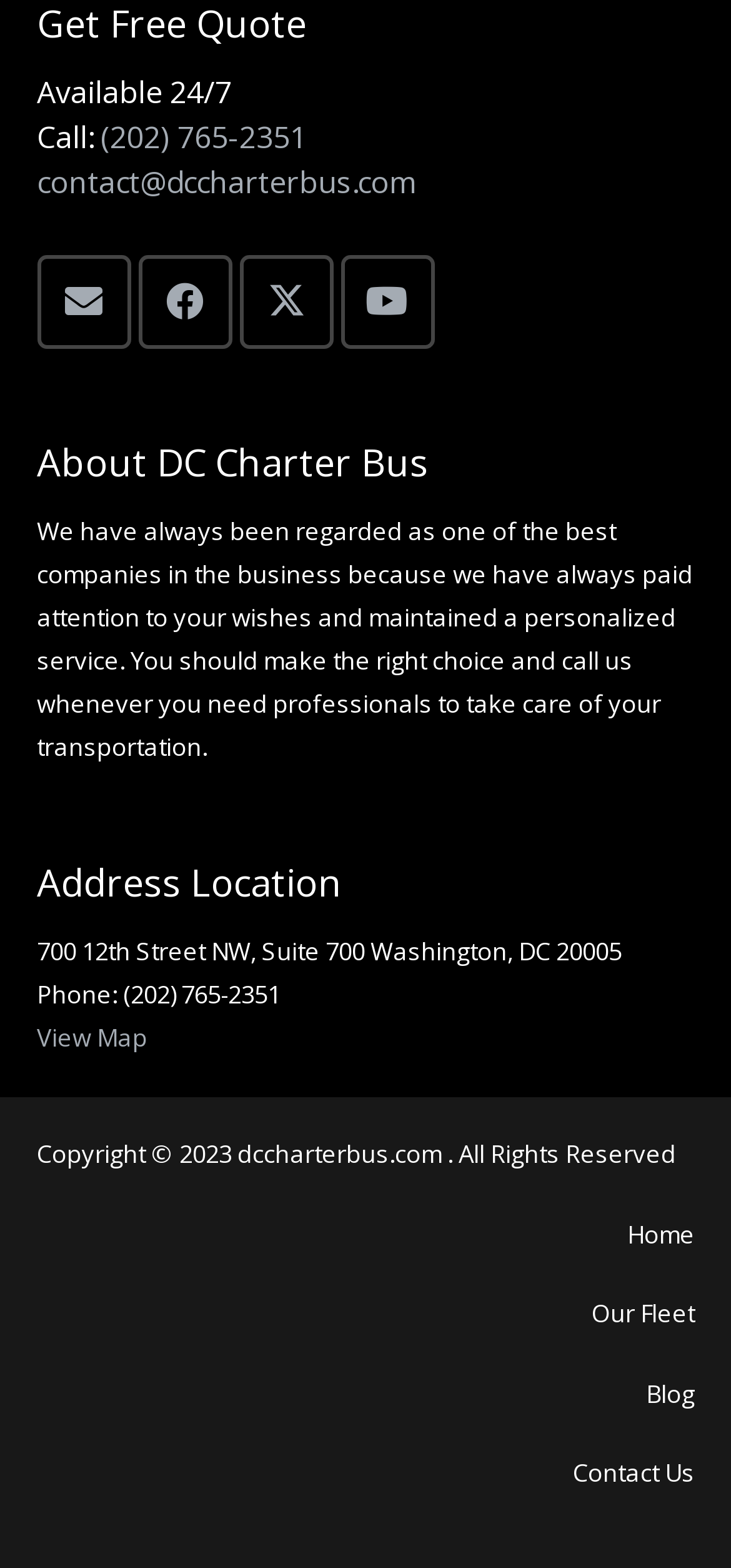What is the name of the company described on the webpage? From the image, respond with a single word or brief phrase.

DC Charter Bus